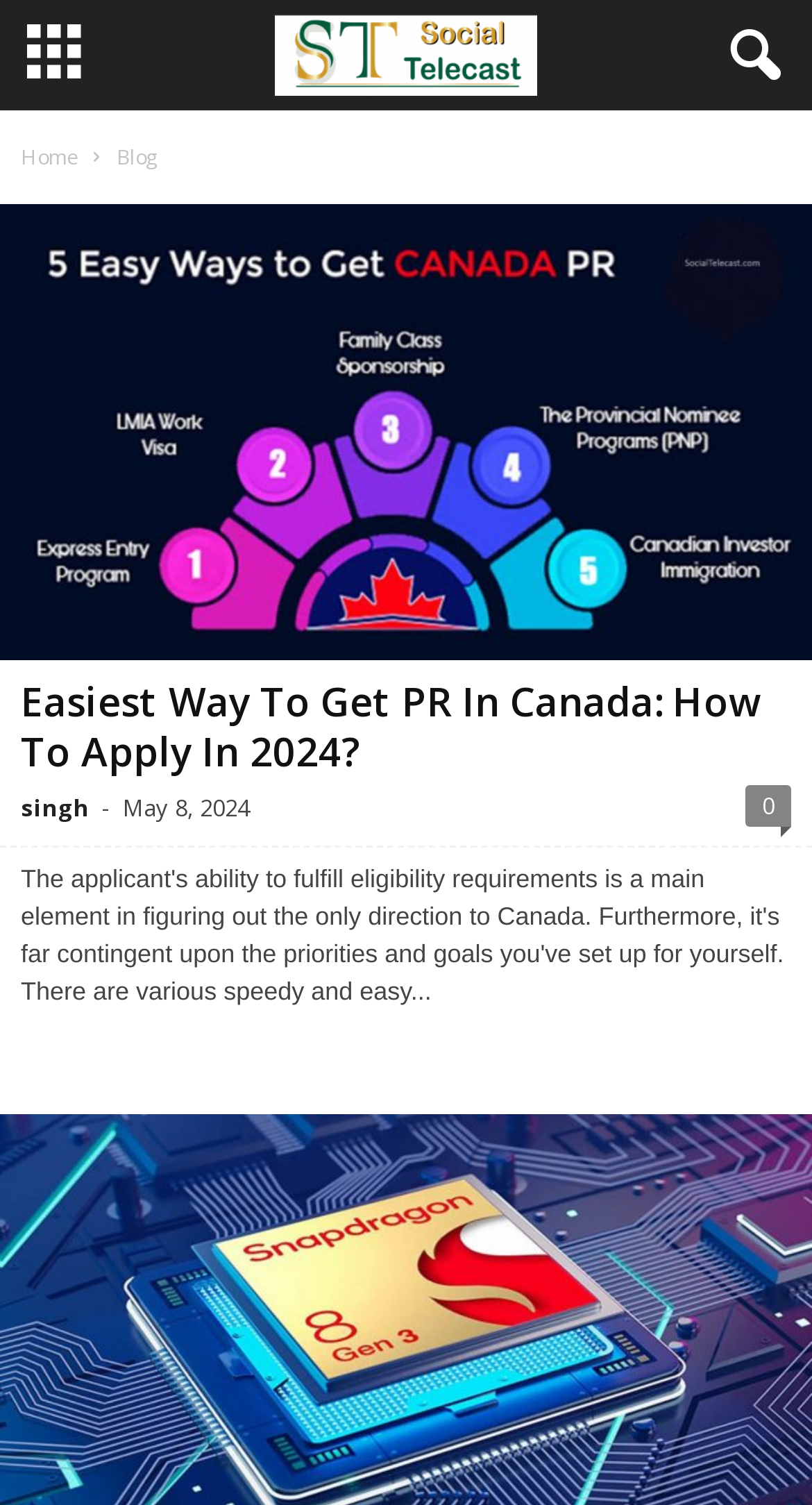Refer to the screenshot and give an in-depth answer to this question: Who is the author of the first article?

I found a link element with the text 'singh' which is likely the author of the first article, as it is placed near the title and date of the article.